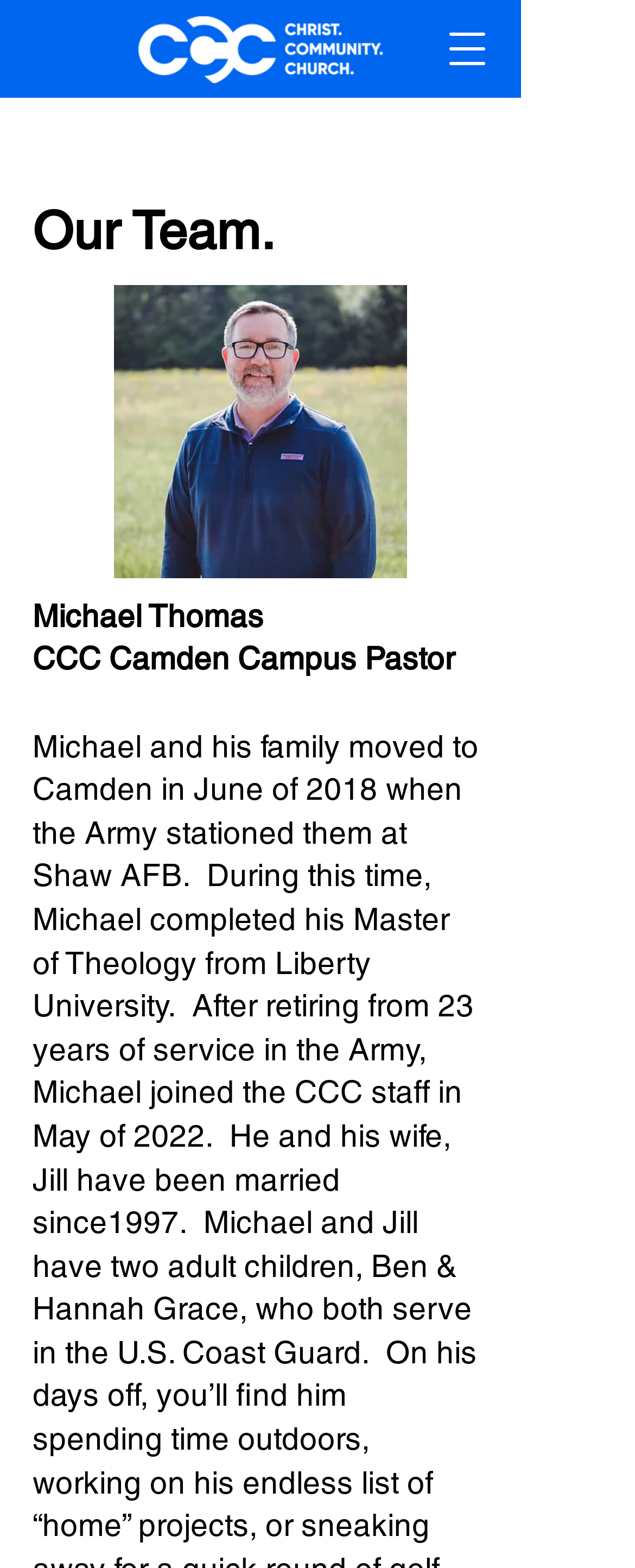What is the logo of CCC Camden?
Please respond to the question with a detailed and informative answer.

The webpage has a logo at the top, which is an image of 'CCC-Logo-Vector-Wide-White.png', indicating that it is the logo of CCC Camden.